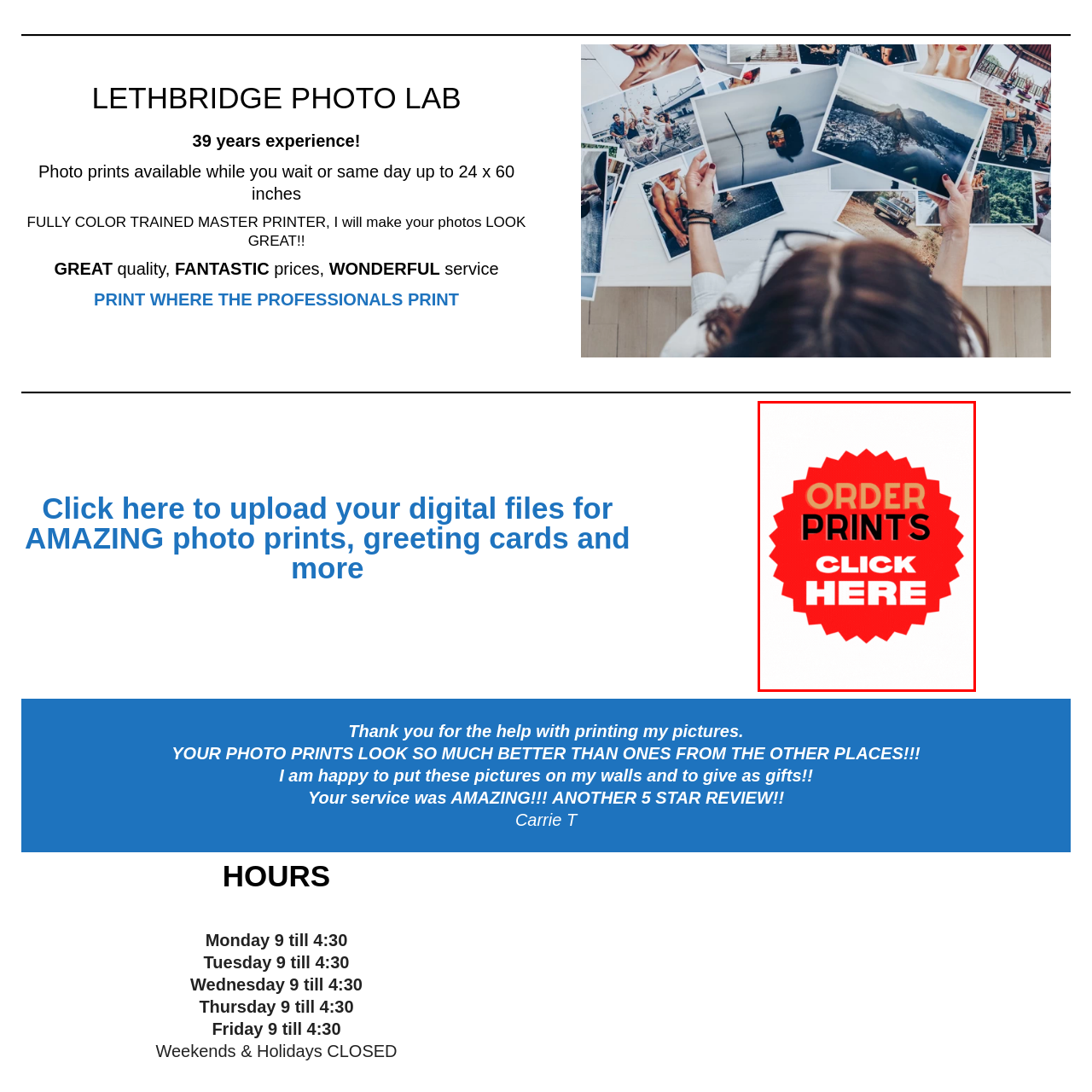Generate a detailed explanation of the image that is highlighted by the red box.

The image prominently features a vibrant red badge with bold text that encourages viewers to take action. The words "ORDER PRINTS" are displayed in a striking combination of black and gold, emphasizing the service offered. Beneath this, the phrase “CLICK HERE” is also in white, designed to stand out and draw attention. This graphic serves as an invitation for customers to conveniently order photo prints online from the Lethbridge Photo Lab. It encapsulates a user-friendly approach for individuals looking to enhance their photo print experience with professional services.